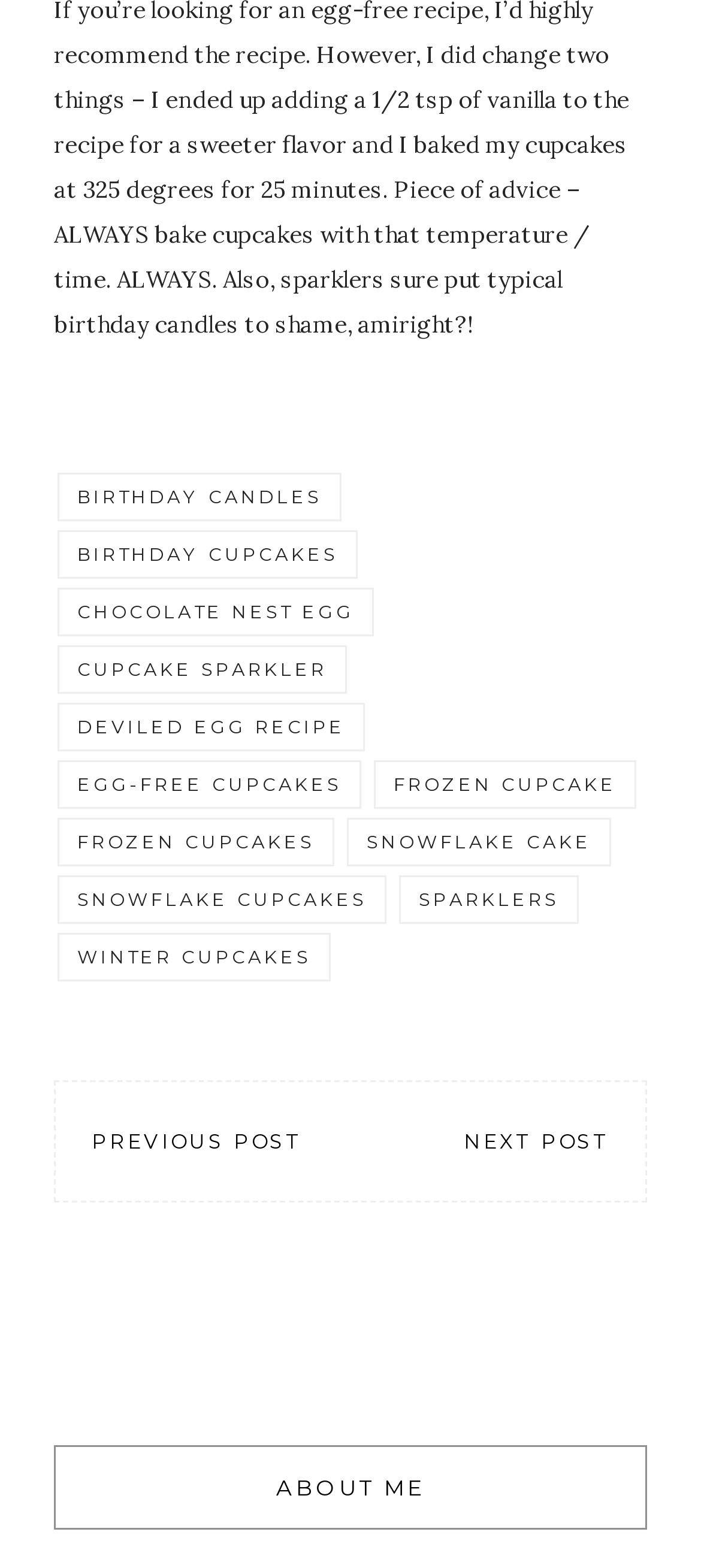Please indicate the bounding box coordinates of the element's region to be clicked to achieve the instruction: "explore WINTER CUPCAKES". Provide the coordinates as four float numbers between 0 and 1, i.e., [left, top, right, bottom].

[0.082, 0.595, 0.472, 0.626]